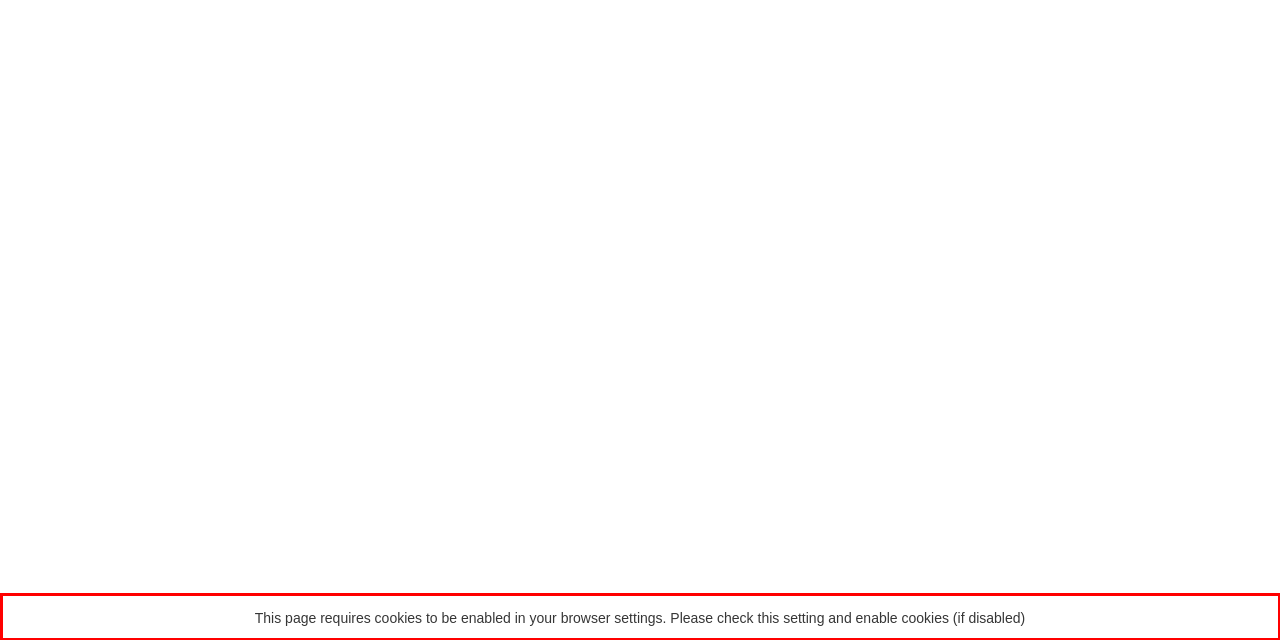Please extract the text content within the red bounding box on the webpage screenshot using OCR.

This page requires cookies to be enabled in your browser settings. Please check this setting and enable cookies (if disabled)